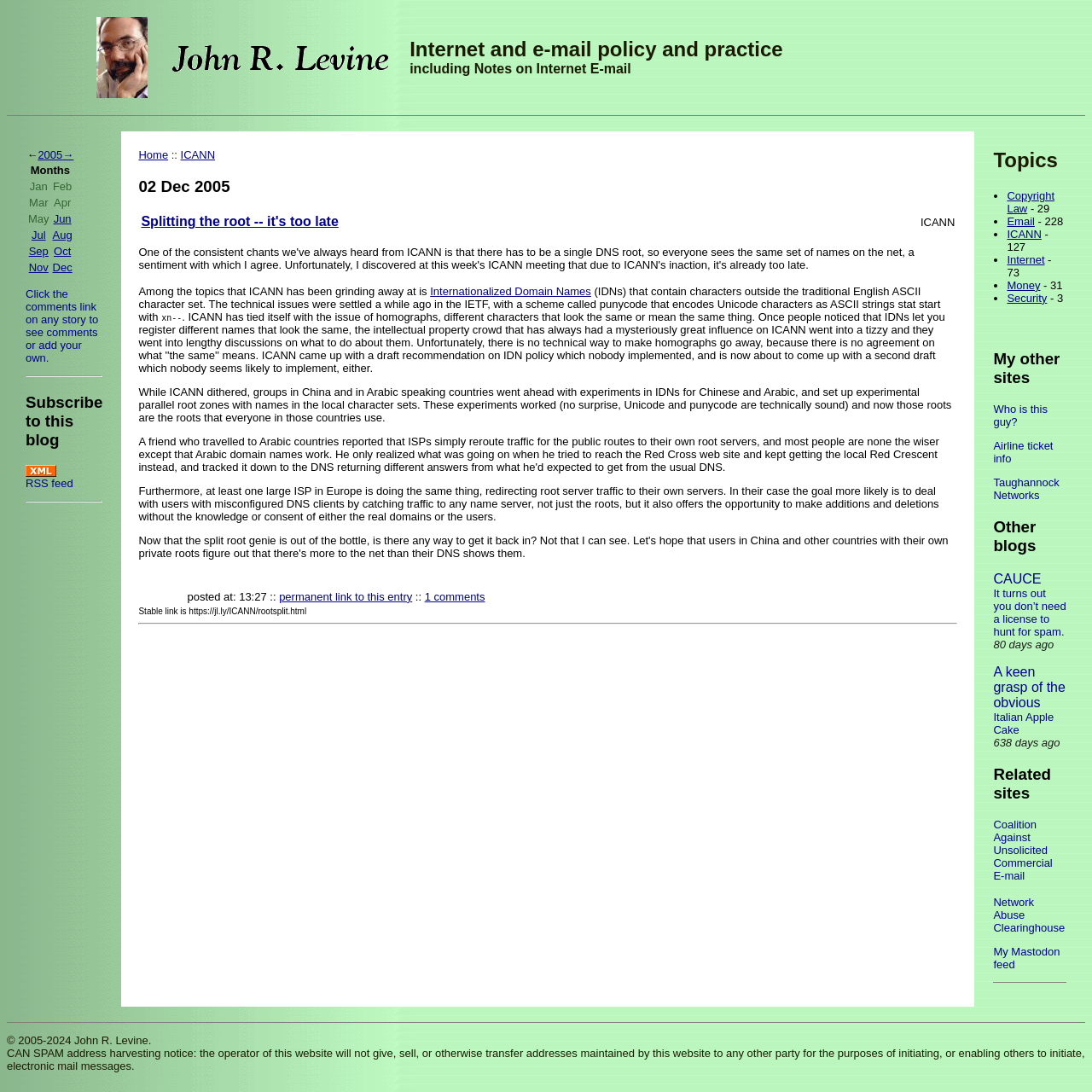Can you determine the bounding box coordinates of the area that needs to be clicked to fulfill the following instruction: "View the comments on this story"?

[0.023, 0.136, 0.069, 0.148]